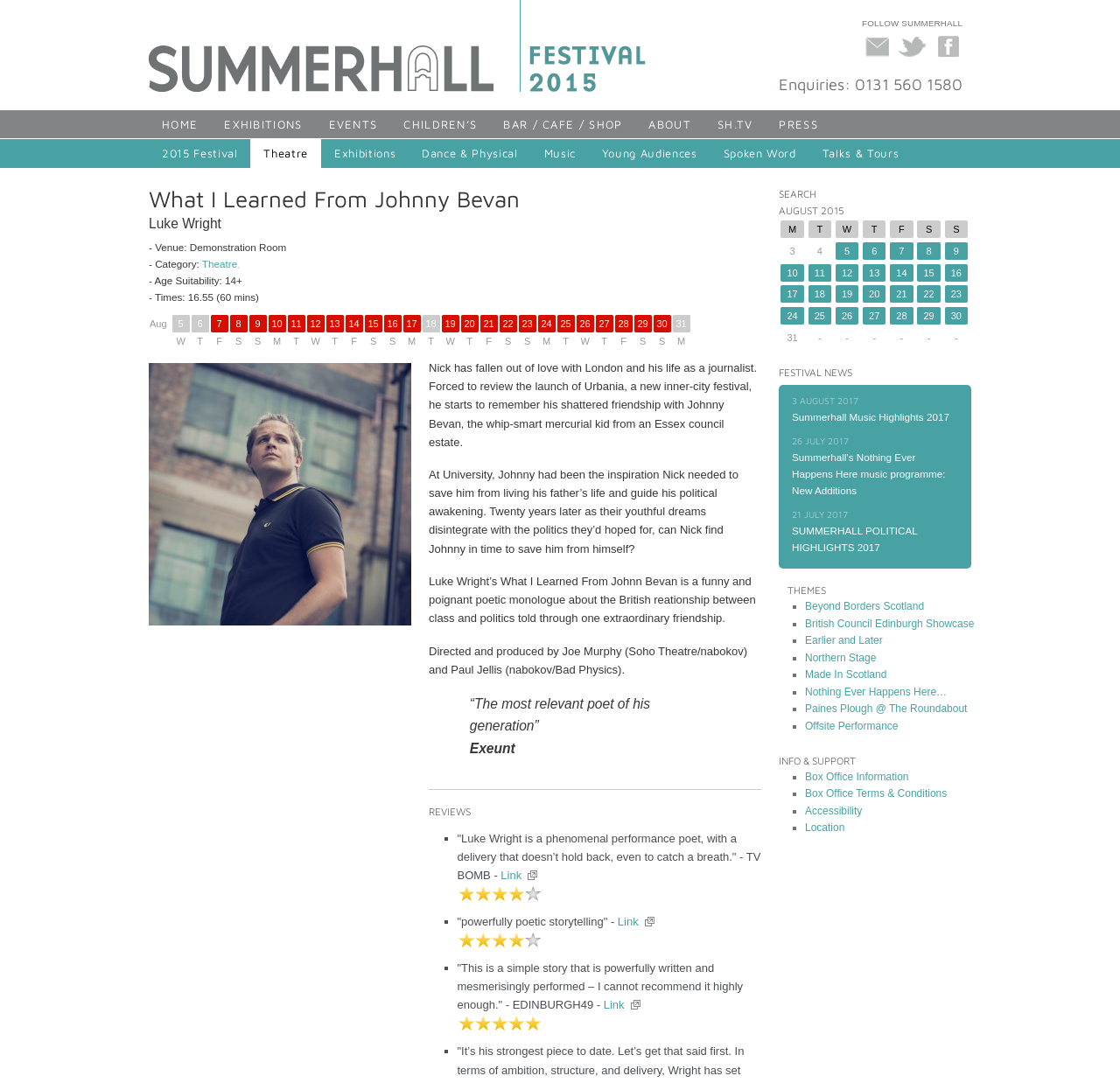Please examine the image and answer the question with a detailed explanation:
What is the age suitability of the event?

I found the answer by looking at the StaticText '- Age Suitability: 14+' which explicitly states the age suitability of the event.